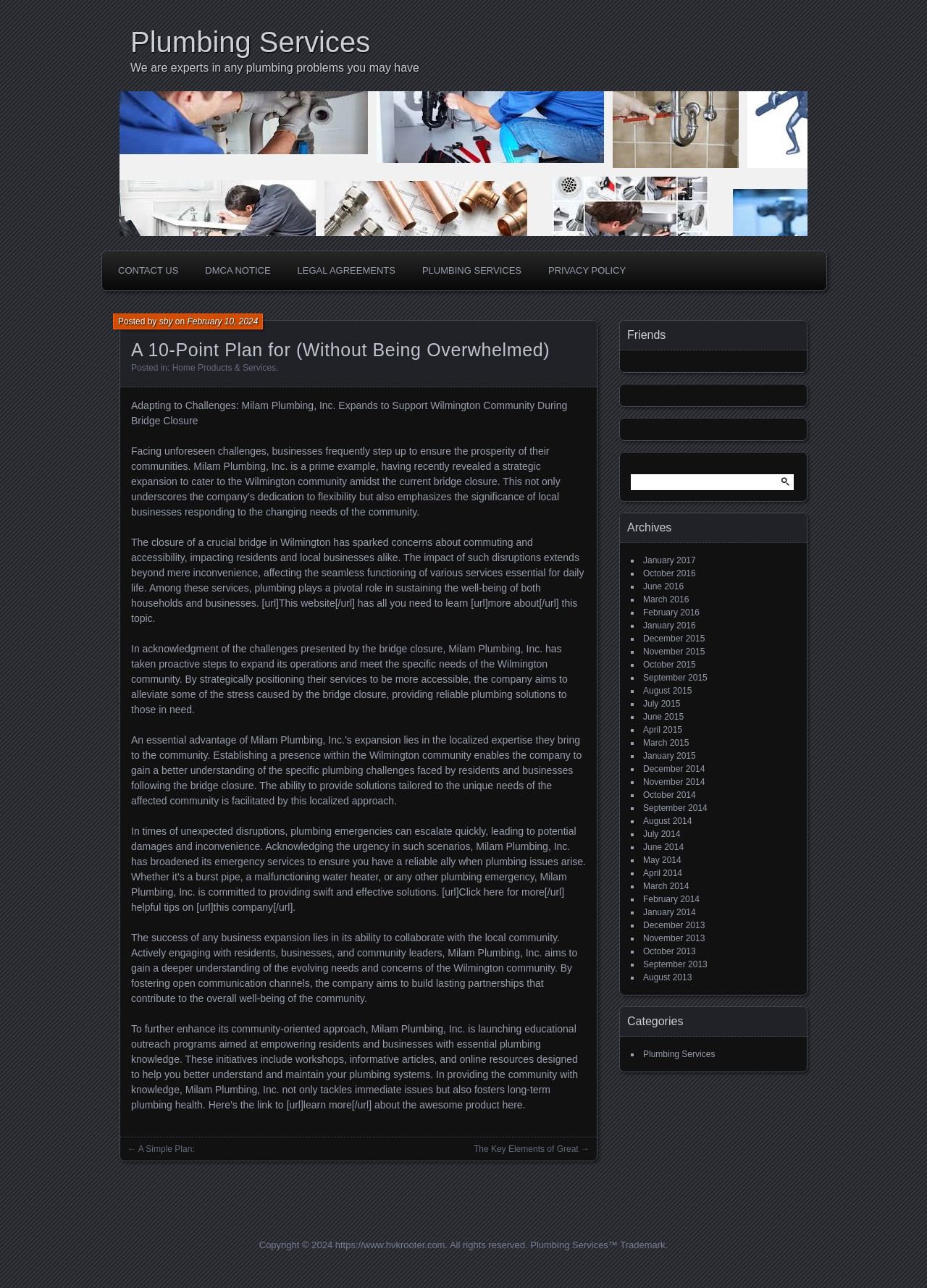Could you provide the bounding box coordinates for the portion of the screen to click to complete this instruction: "Learn about Crypto Scams"?

None